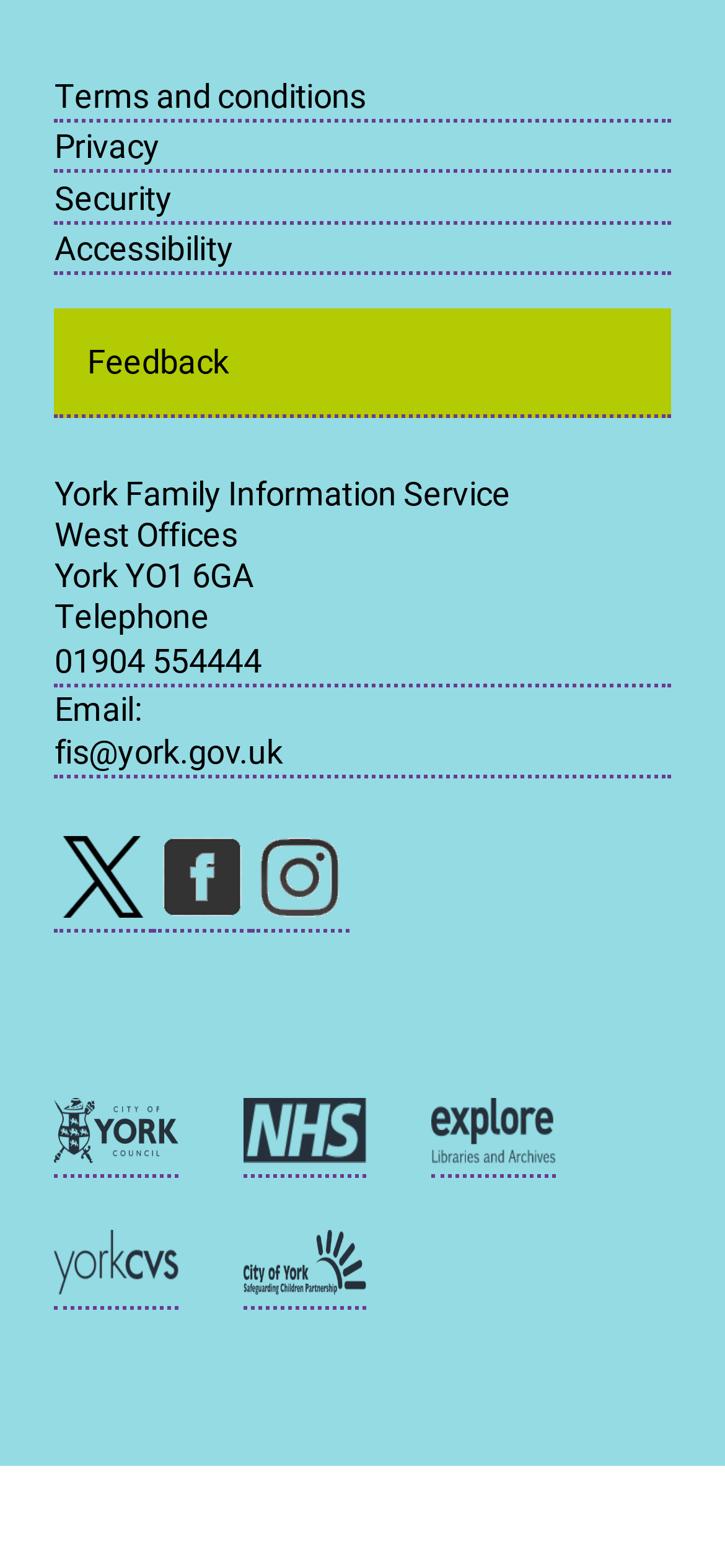Calculate the bounding box coordinates for the UI element based on the following description: "alt="Explore York"". Ensure the coordinates are four float numbers between 0 and 1, i.e., [left, top, right, bottom].

[0.595, 0.699, 0.765, 0.751]